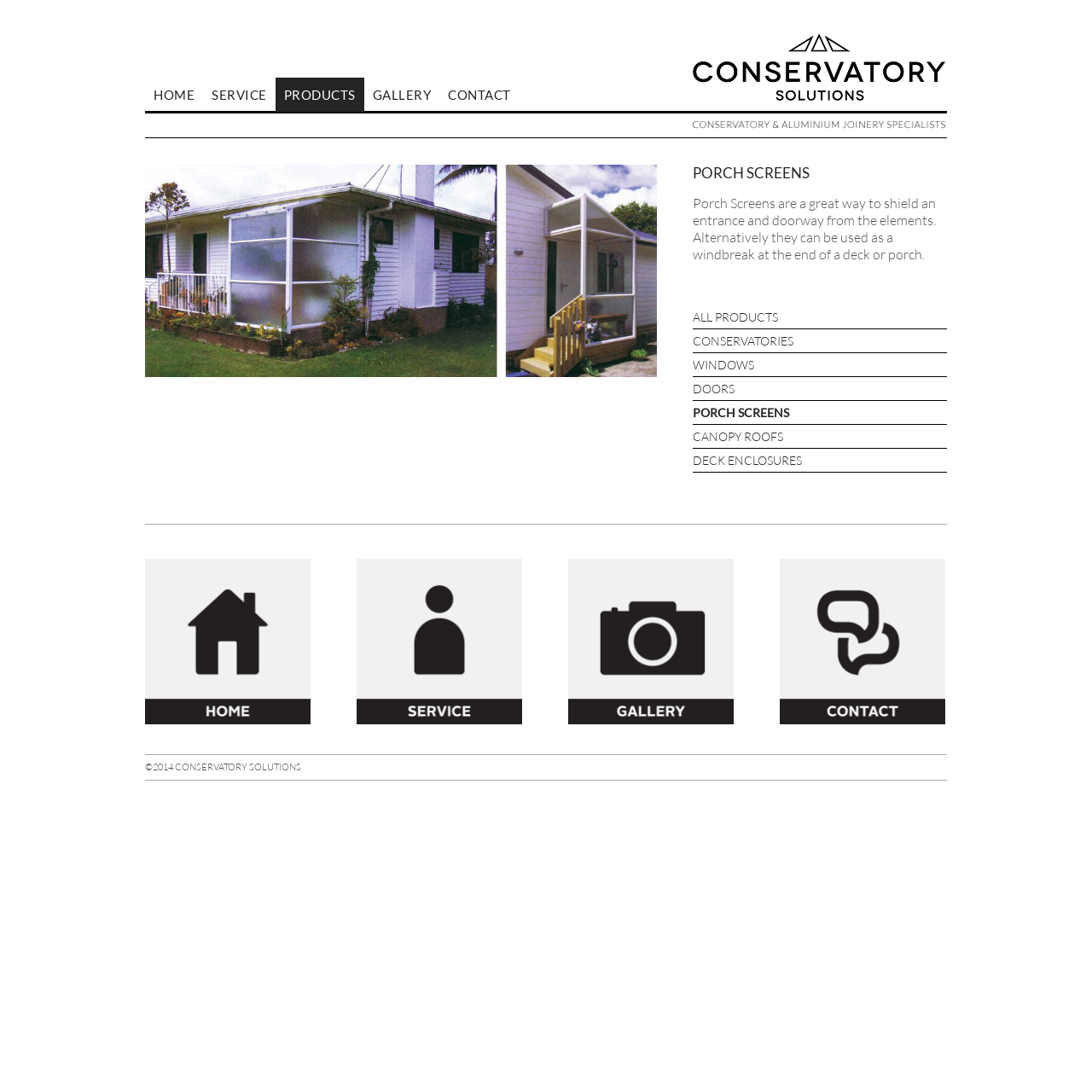Provide the bounding box coordinates of the HTML element described as: "Contact". The bounding box coordinates should be four float numbers between 0 and 1, i.e., [left, top, right, bottom].

[0.402, 0.071, 0.475, 0.102]